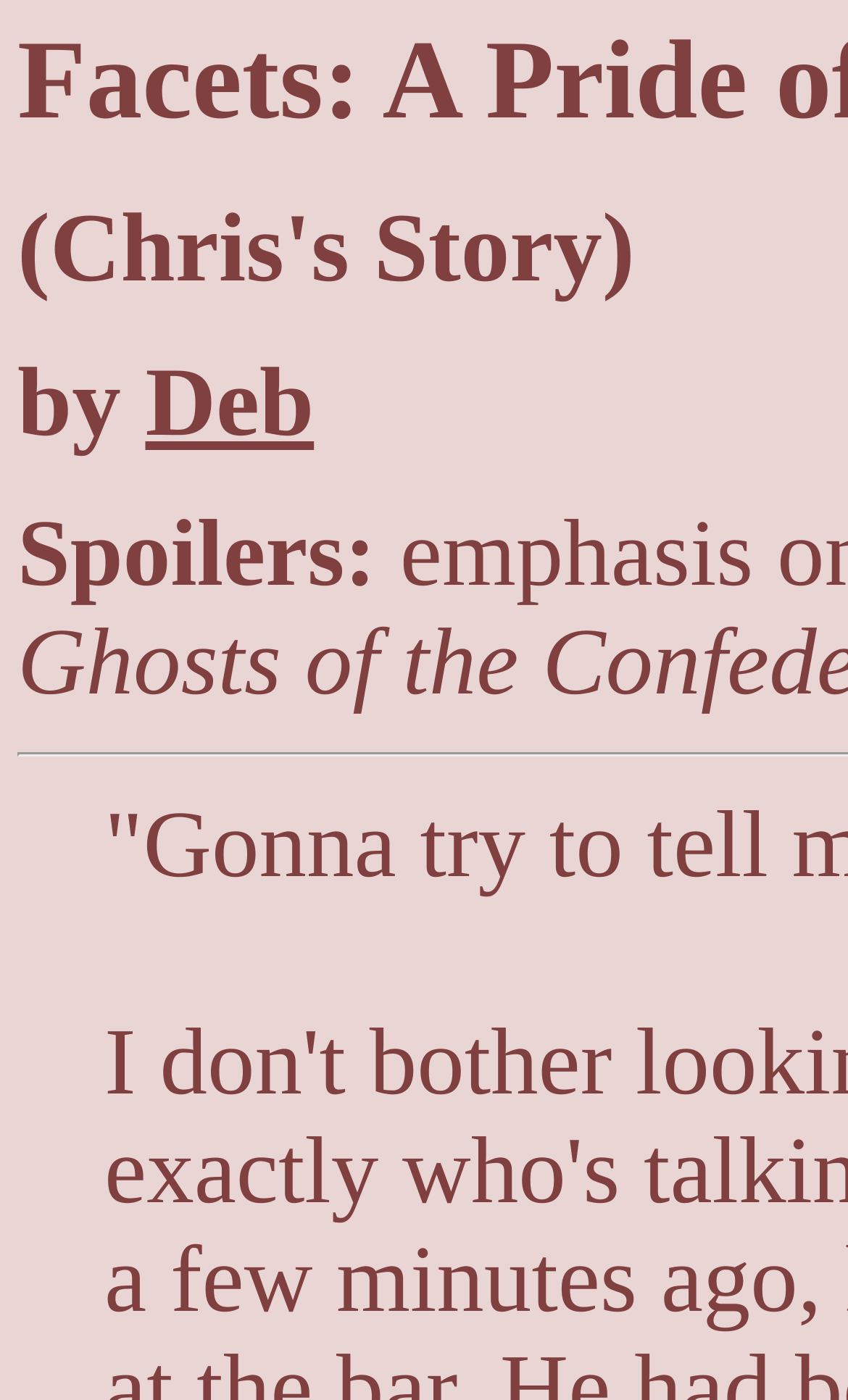From the element description Deb, predict the bounding box coordinates of the UI element. The coordinates must be specified in the format (top-left x, top-left y, bottom-right x, bottom-right y) and should be within the 0 to 1 range.

[0.171, 0.249, 0.37, 0.326]